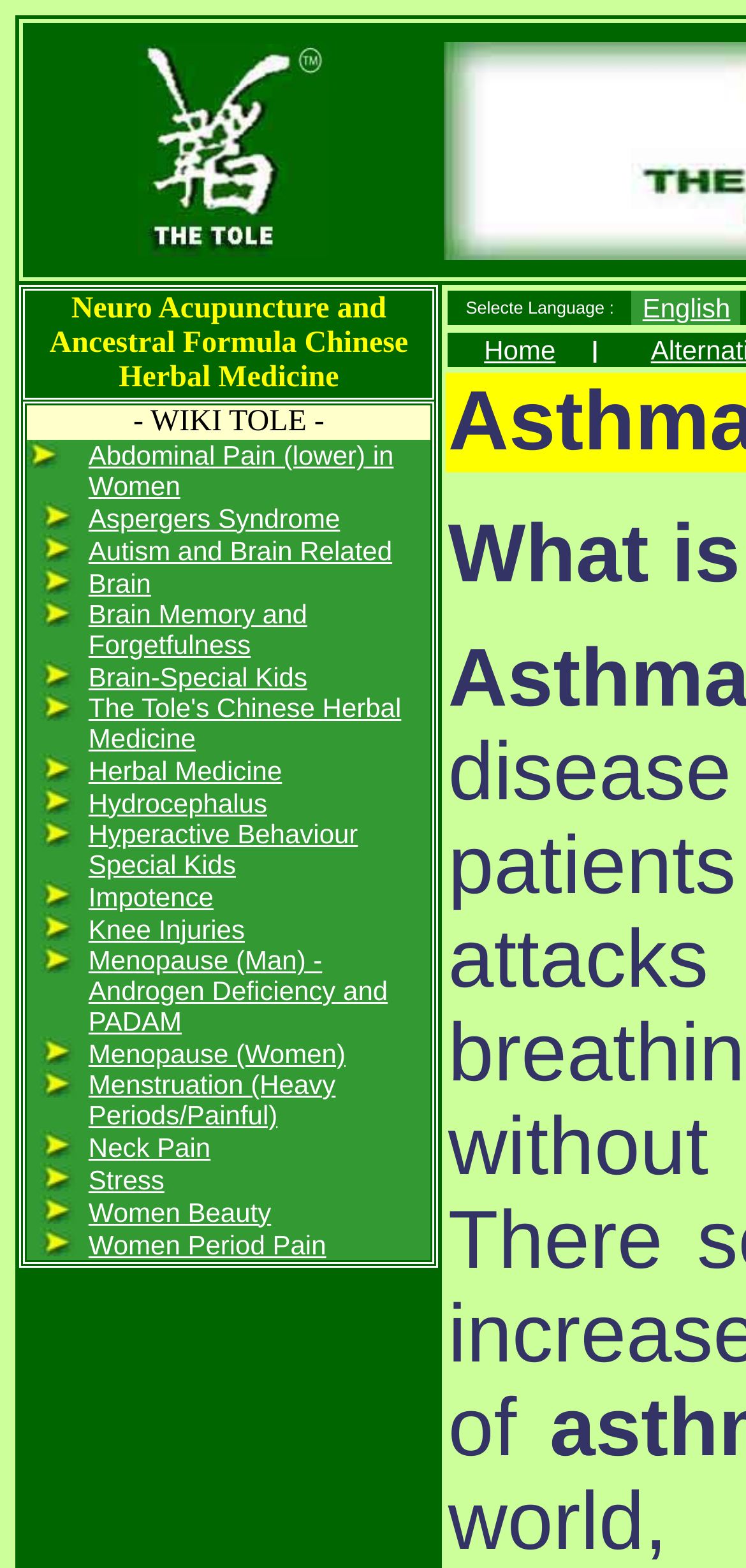Bounding box coordinates are to be given in the format (top-left x, top-left y, bottom-right x, bottom-right y). All values must be floating point numbers between 0 and 1. Provide the bounding box coordinate for the UI element described as: Stress

[0.119, 0.742, 0.22, 0.762]